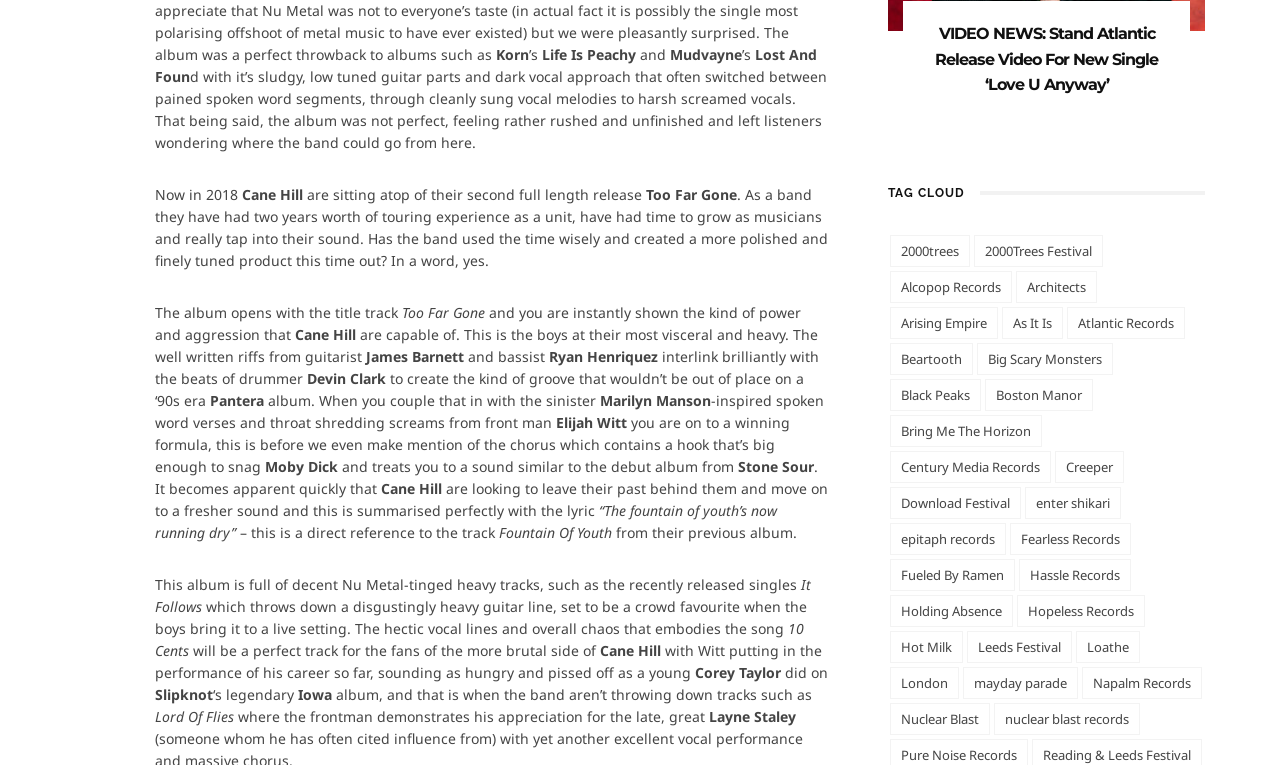Given the webpage screenshot, identify the bounding box of the UI element that matches this description: "Hot Milk".

[0.696, 0.825, 0.753, 0.867]